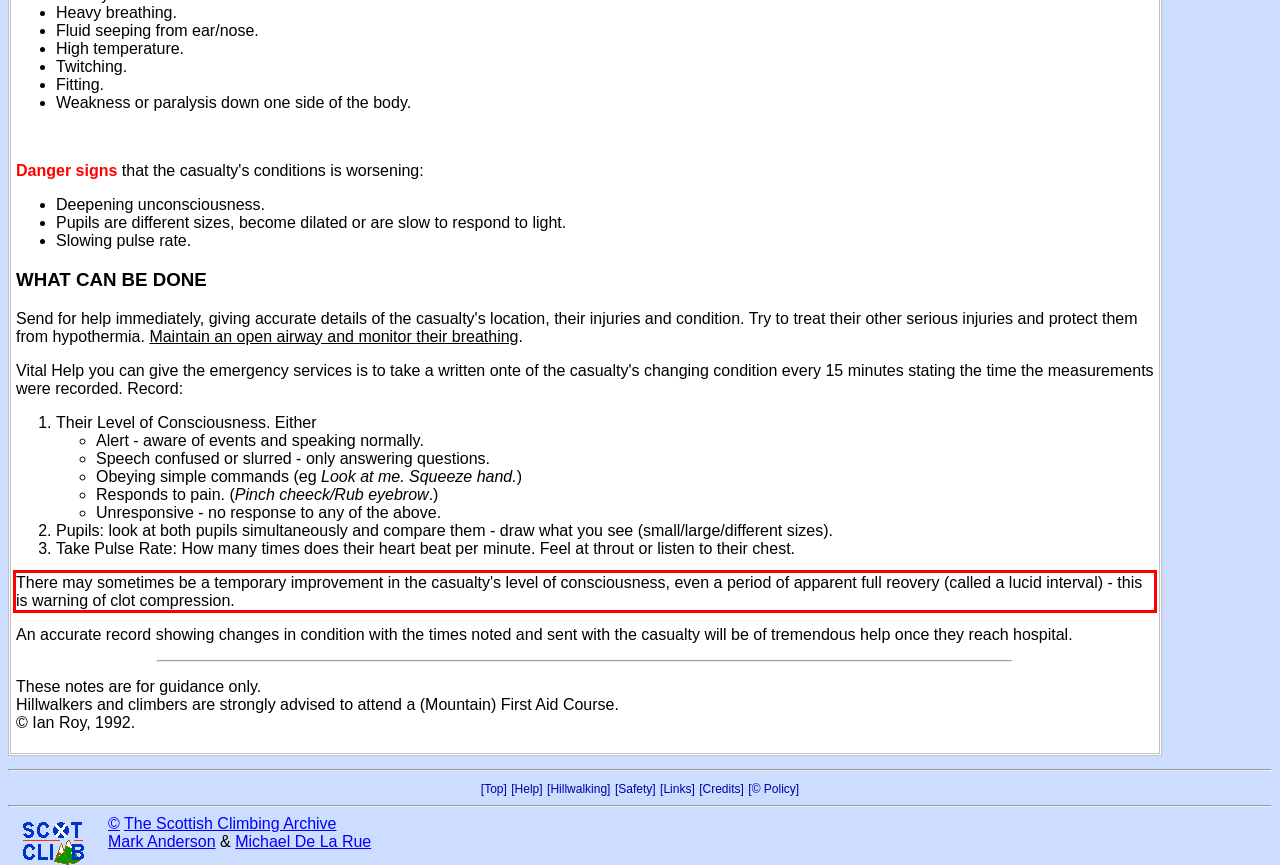With the provided screenshot of a webpage, locate the red bounding box and perform OCR to extract the text content inside it.

There may sometimes be a temporary improvement in the casualty's level of consciousness, even a period of apparent full reovery (called a lucid interval) - this is warning of clot compression.